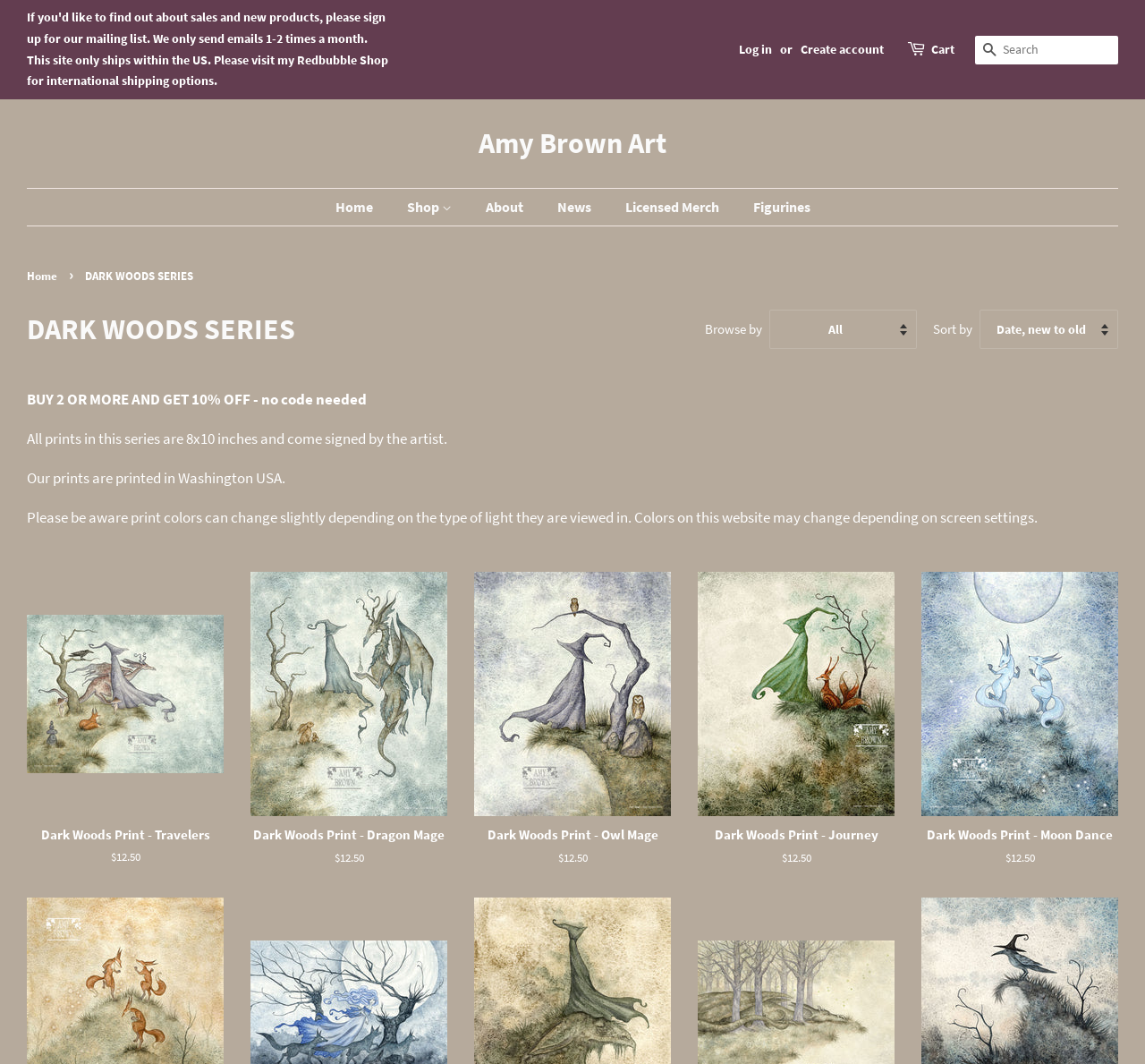From the webpage screenshot, predict the bounding box of the UI element that matches this description: "Figurines".

[0.646, 0.177, 0.707, 0.212]